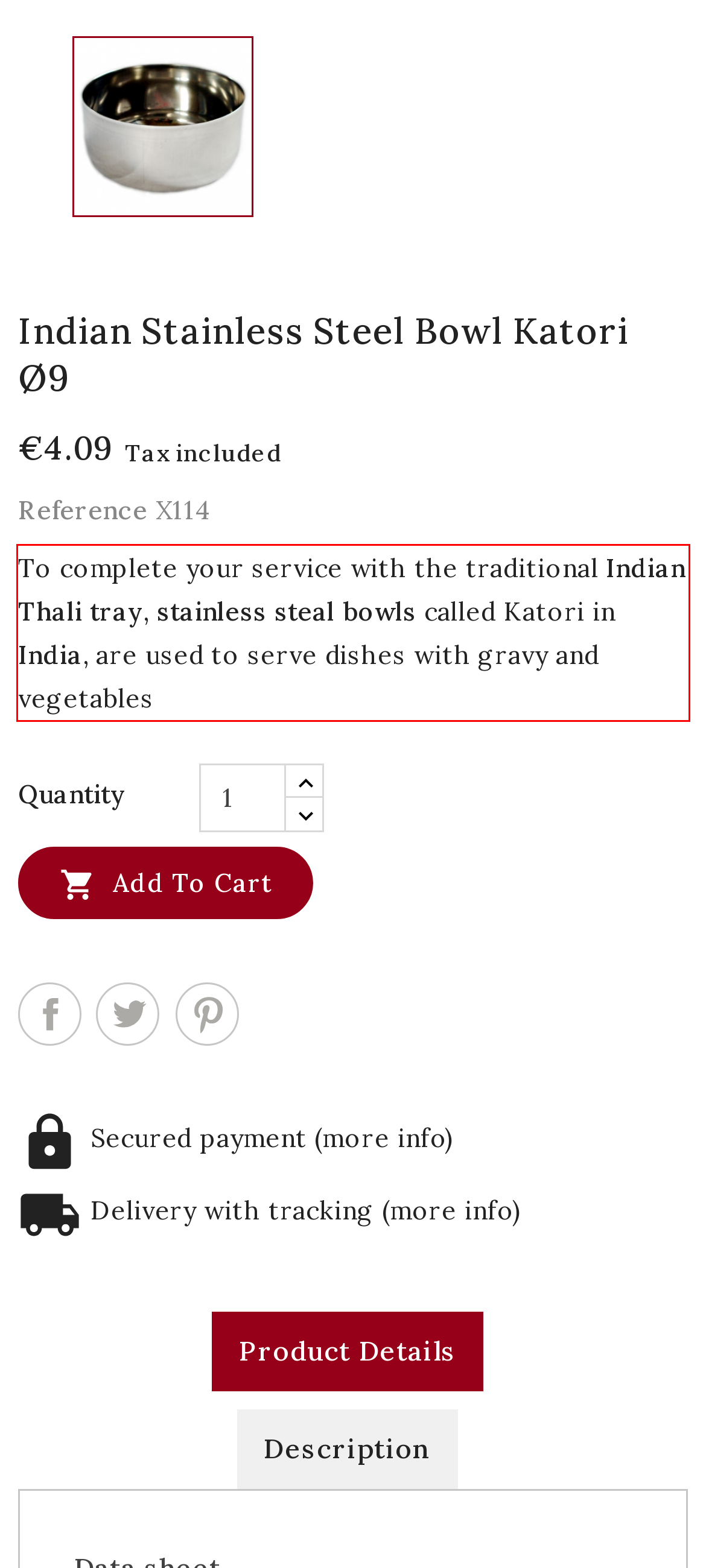Please use OCR to extract the text content from the red bounding box in the provided webpage screenshot.

To complete your service with the traditional Indian Thali tray, stainless steal bowls called Katori in India, are used to serve dishes with gravy and vegetables